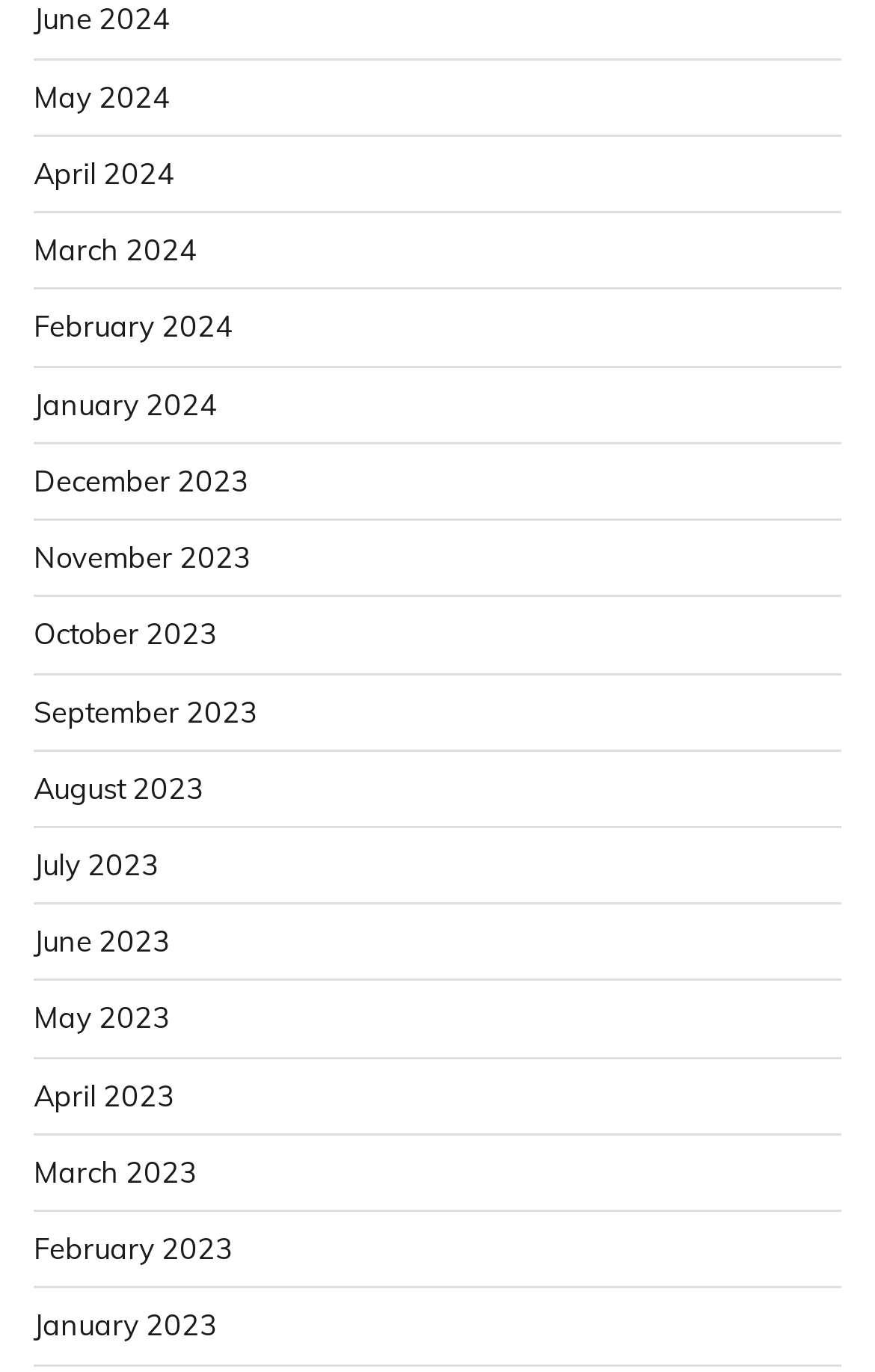How many months are listed?
Your answer should be a single word or phrase derived from the screenshot.

24